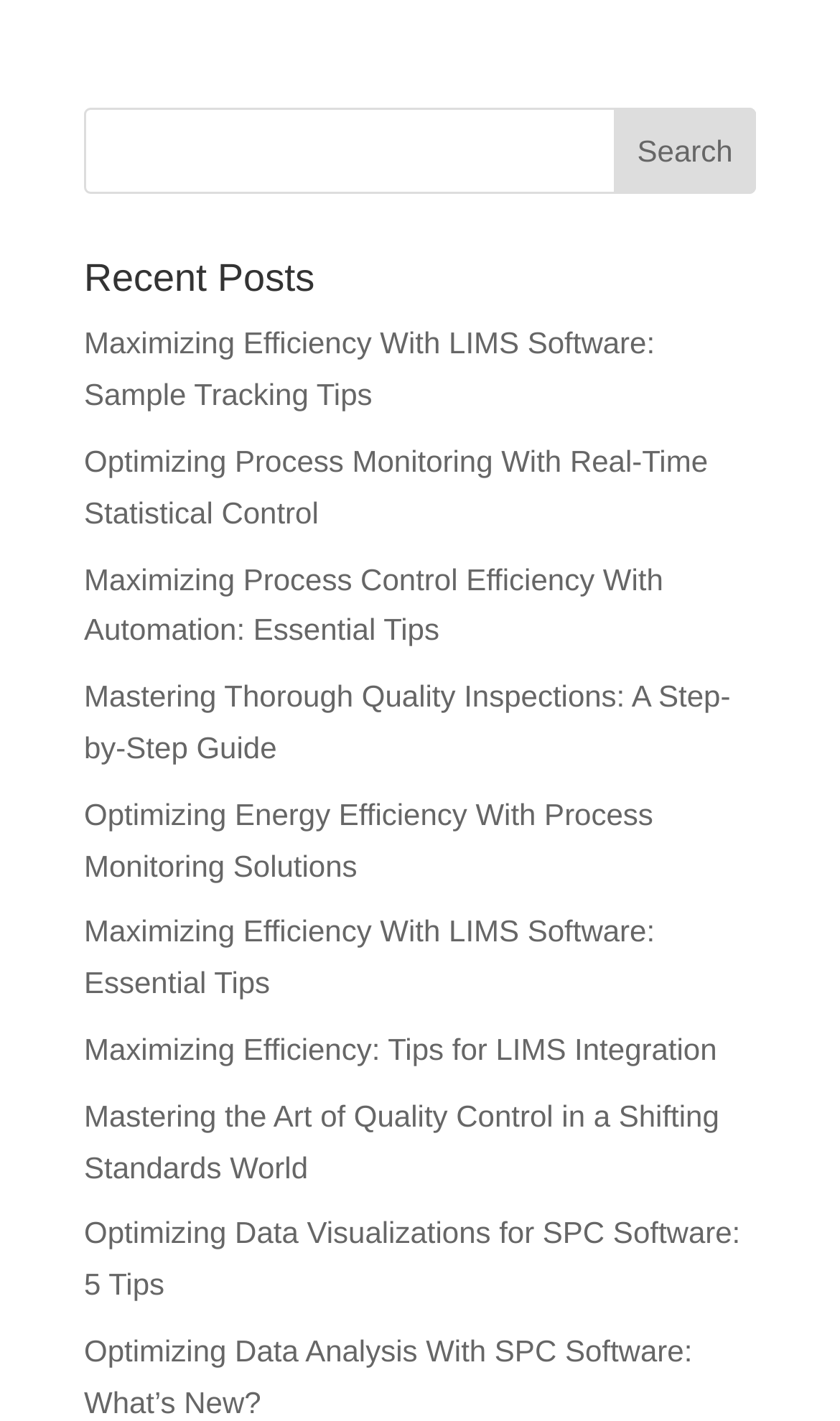Please identify the bounding box coordinates of the region to click in order to complete the given instruction: "Read the article". The coordinates should be four float numbers between 0 and 1, i.e., [left, top, right, bottom].

None